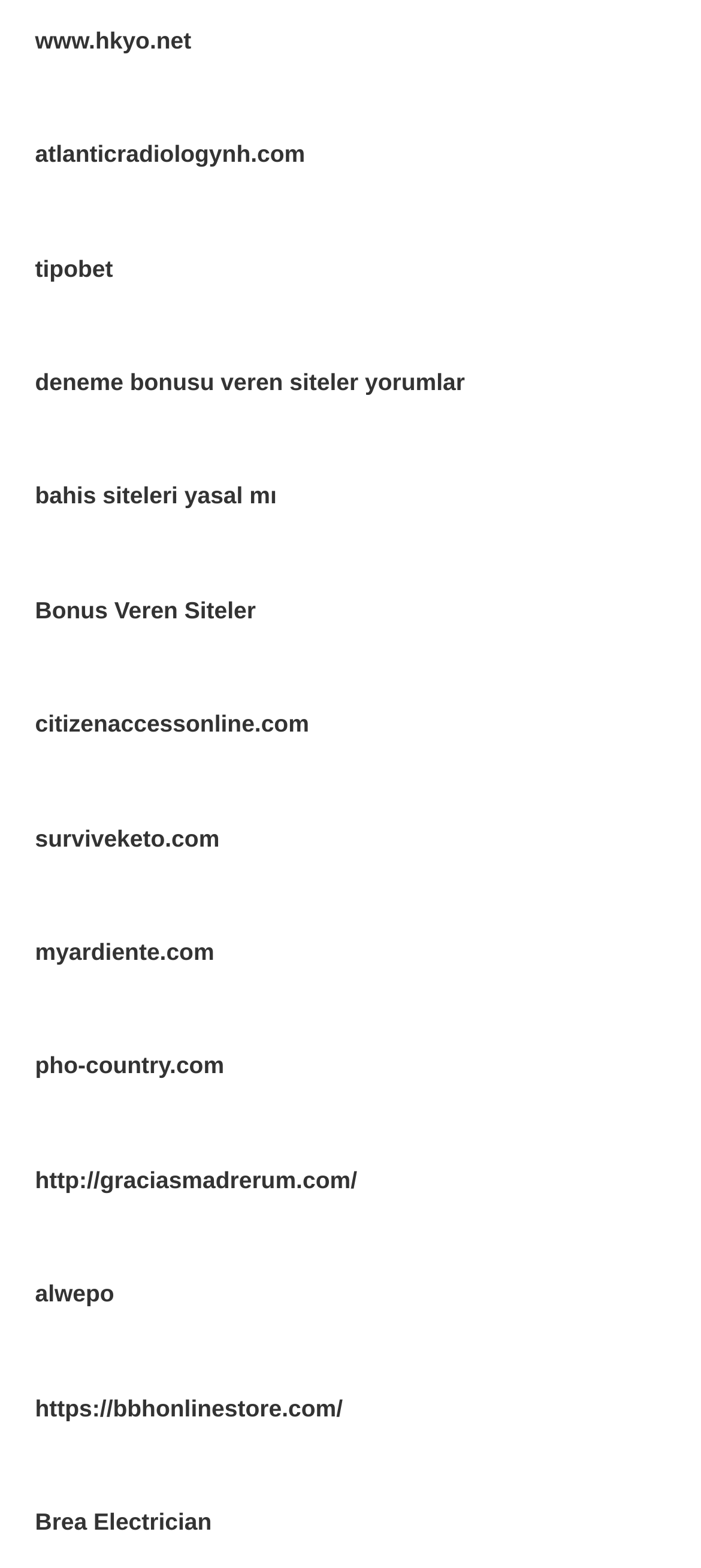Kindly respond to the following question with a single word or a brief phrase: 
How many links are on this webpage?

14